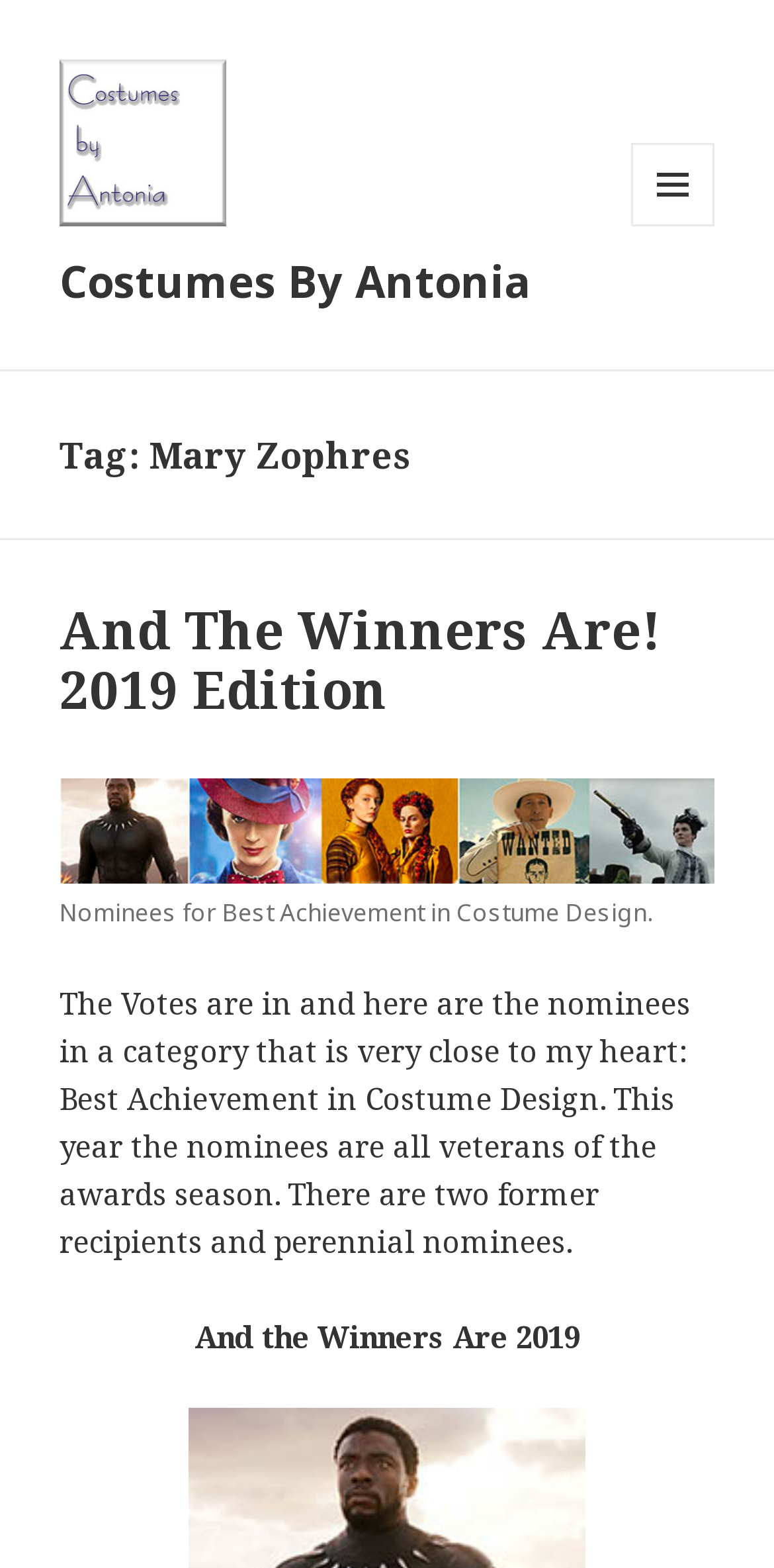Describe all the visual and textual components of the webpage comprehensively.

The webpage is about Mary Zophres, a costume designer, and features content related to costume design awards. At the top left, there is a link to "www.costumesbyantonia.com" accompanied by an image with the same URL. Next to it, there is another link to "Costumes By Antonia" that spans across most of the top section.

On the top right, there is a button with a menu icon, which is not expanded by default. Below the top section, there is a header area that spans the full width of the page. It contains a heading that reads "Tag: Mary Zophres" on the left, followed by another header area that takes up the rest of the width.

Inside the second header area, there is a heading that reads "And The Winners Are! 2019 Edition", which is a link to the same title. Below it, there is a figure with a caption that describes the image. The caption reads "Nominees for Best Achievement in Costume Design." 

Following the figure, there is a block of text that discusses the nominees for the Best Achievement in Costume Design award, mentioning that the nominees are all veterans of the awards season. Finally, there is a line of text that reads "And the Winners Are 2019" at the bottom of the page.